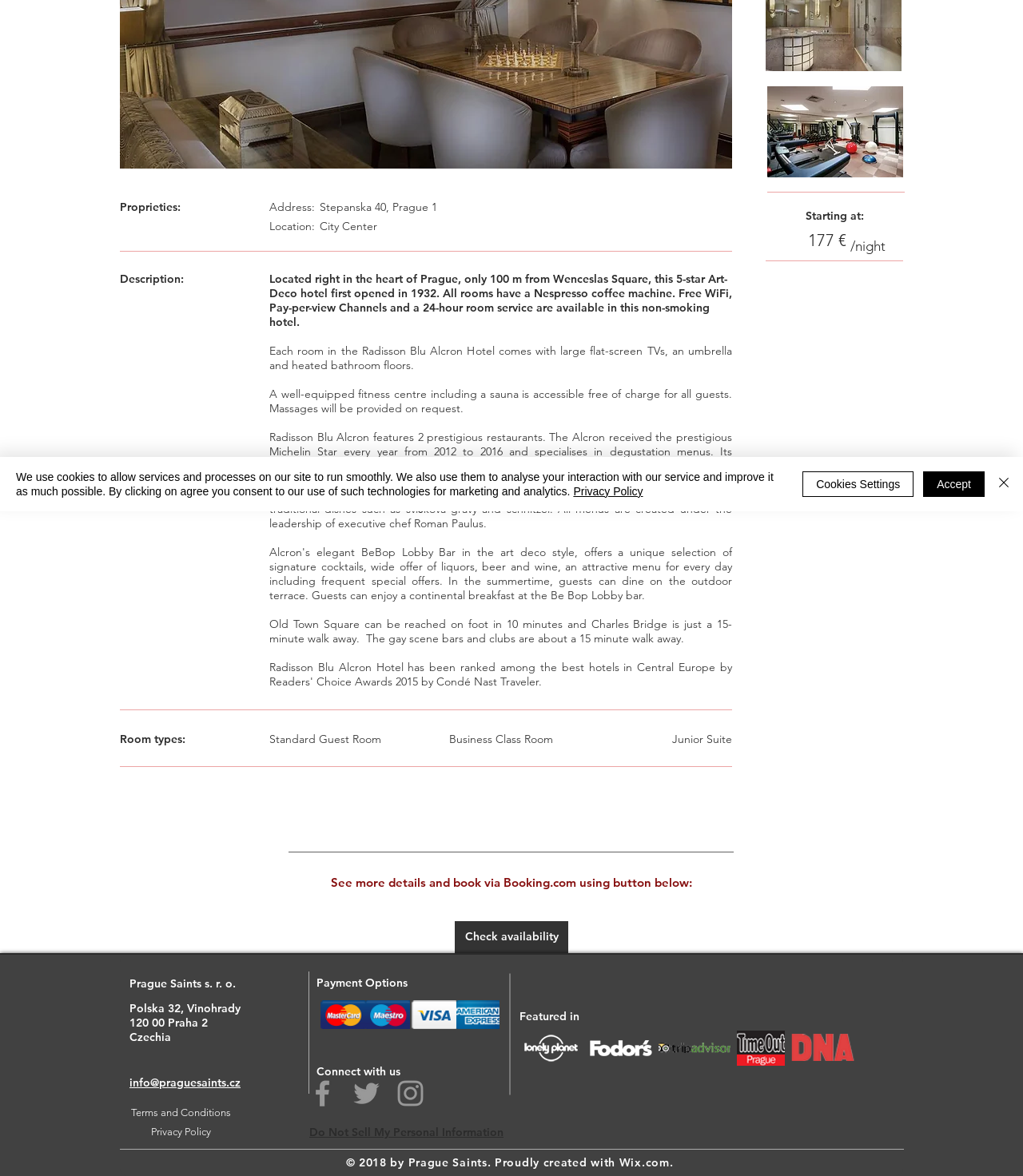Based on the description "aria-label="Grey Twitter Icon"", find the bounding box of the specified UI element.

[0.341, 0.915, 0.375, 0.944]